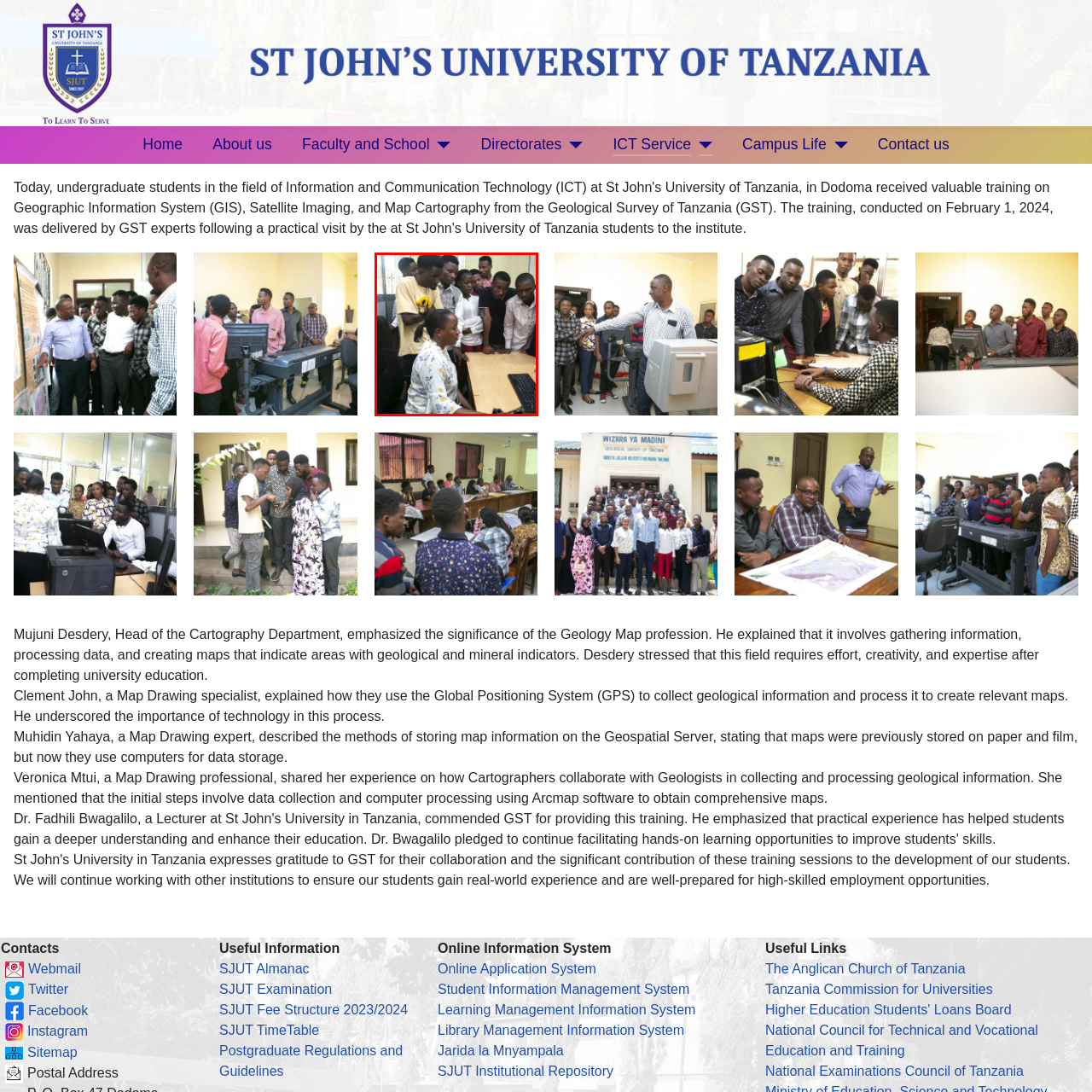Inspect the picture enclosed by the red border, What is the focus of the university's commitment? Provide your answer as a single word or phrase.

hands-on learning and technology